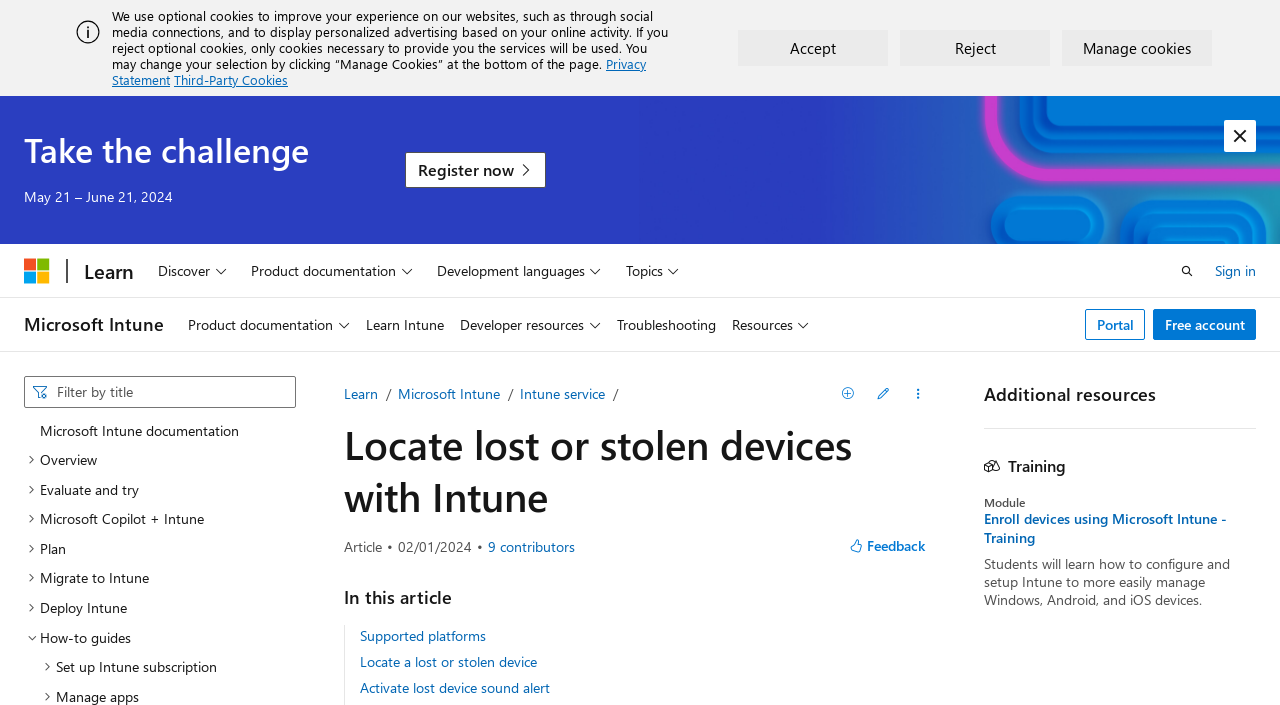Explain in detail what is displayed on the webpage.

This webpage is about locating lost or stolen devices using Microsoft Intune. At the top, there is a banner with a warning icon and a message about optional cookies, along with links to "Privacy Statement" and "Third-Party Cookies". Below this, there are three buttons: "Accept", "Reject", and "Manage cookies".

On the left side, there is a navigation menu with links to "Microsoft", "Learn", and "Microsoft Intune". There is also a search bar with a dropdown menu containing various topics related to Microsoft Intune, such as "Overview", "Evaluate and try", and "Plan".

The main content of the page is divided into sections. The first section has a heading "Locate lost or stolen devices with Intune" and provides an overview of the topic. Below this, there is a section with links to related articles, including "Supported platforms", "Locate a lost or stolen device", and "Activate lost device sound alert".

On the right side, there is a section with additional resources, including a training module on enrolling devices using Microsoft Intune. This section also has a separator line and a heading "Additional resources".

At the bottom of the page, there are links to "Portal", "Free account", and "Sign in". There is also a button to "Open search" and a navigation menu with links to "Global", "Product documentation", and "Topics".